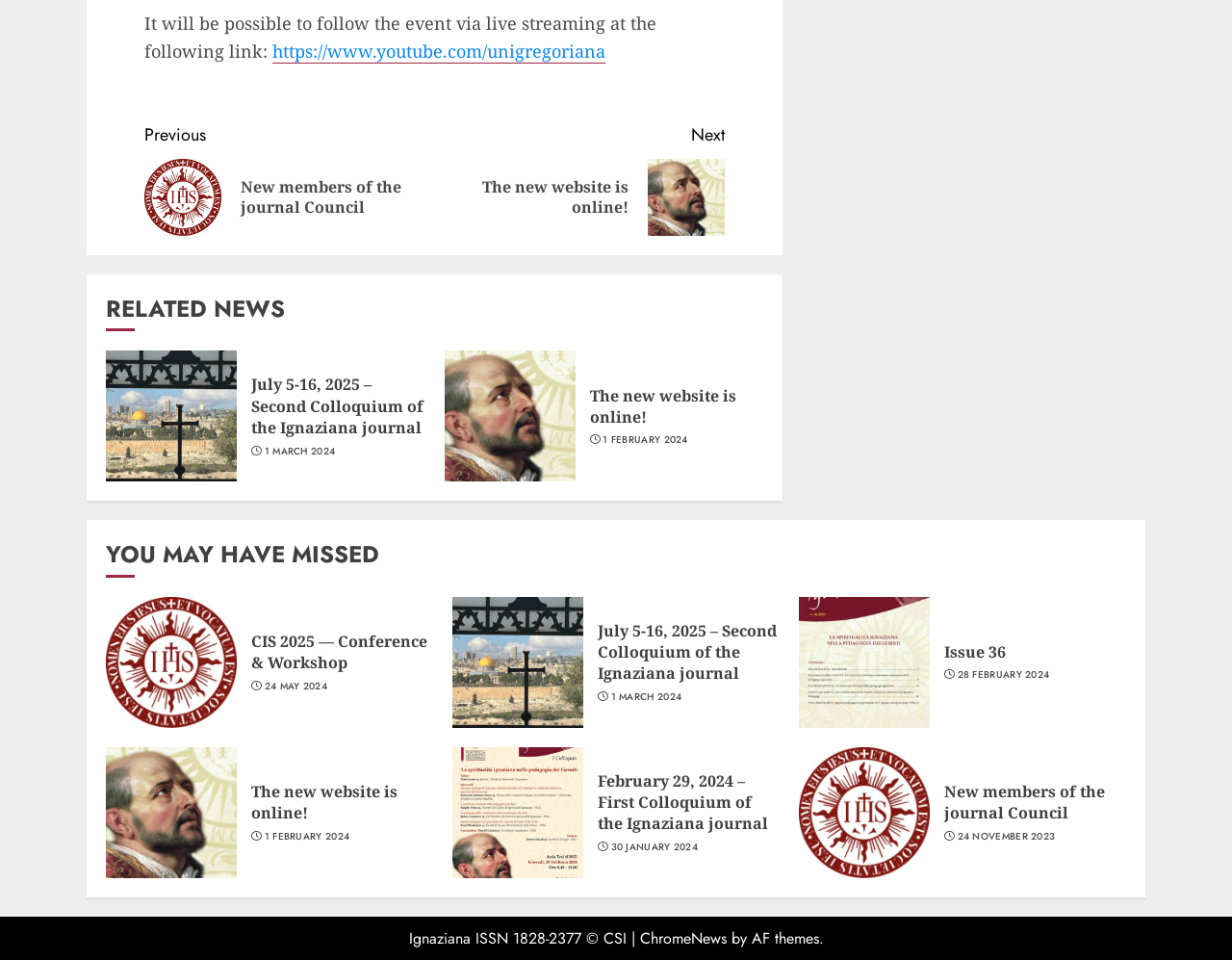Is there a copyright information?
Can you offer a detailed and complete answer to this question?

The webpage contains a static text 'Ignaziana ISSN 1828-2377 © CSI' at the bottom, which indicates the presence of copyright information.